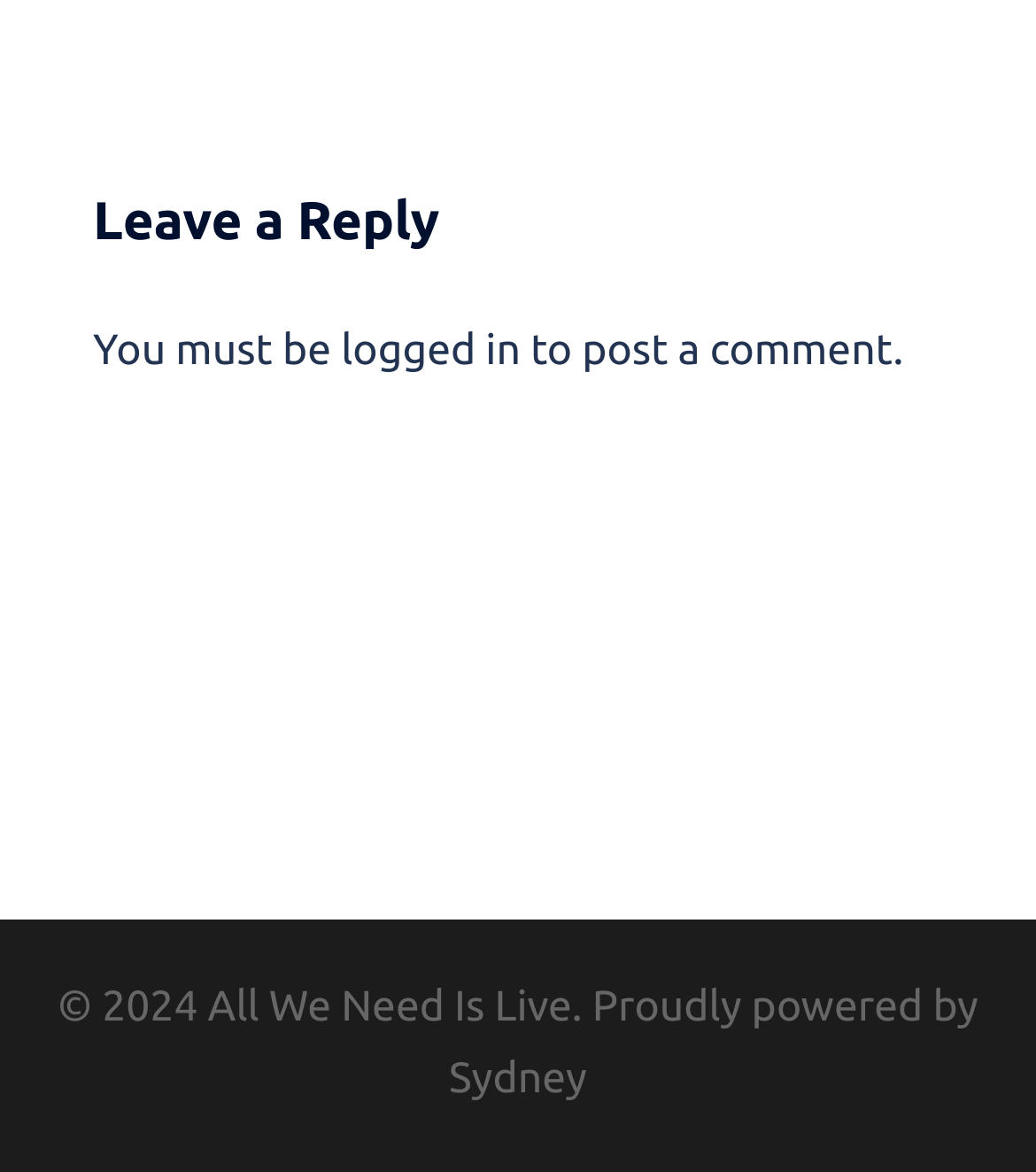Provide a one-word or brief phrase answer to the question:
What is the condition to post a comment?

Logged in